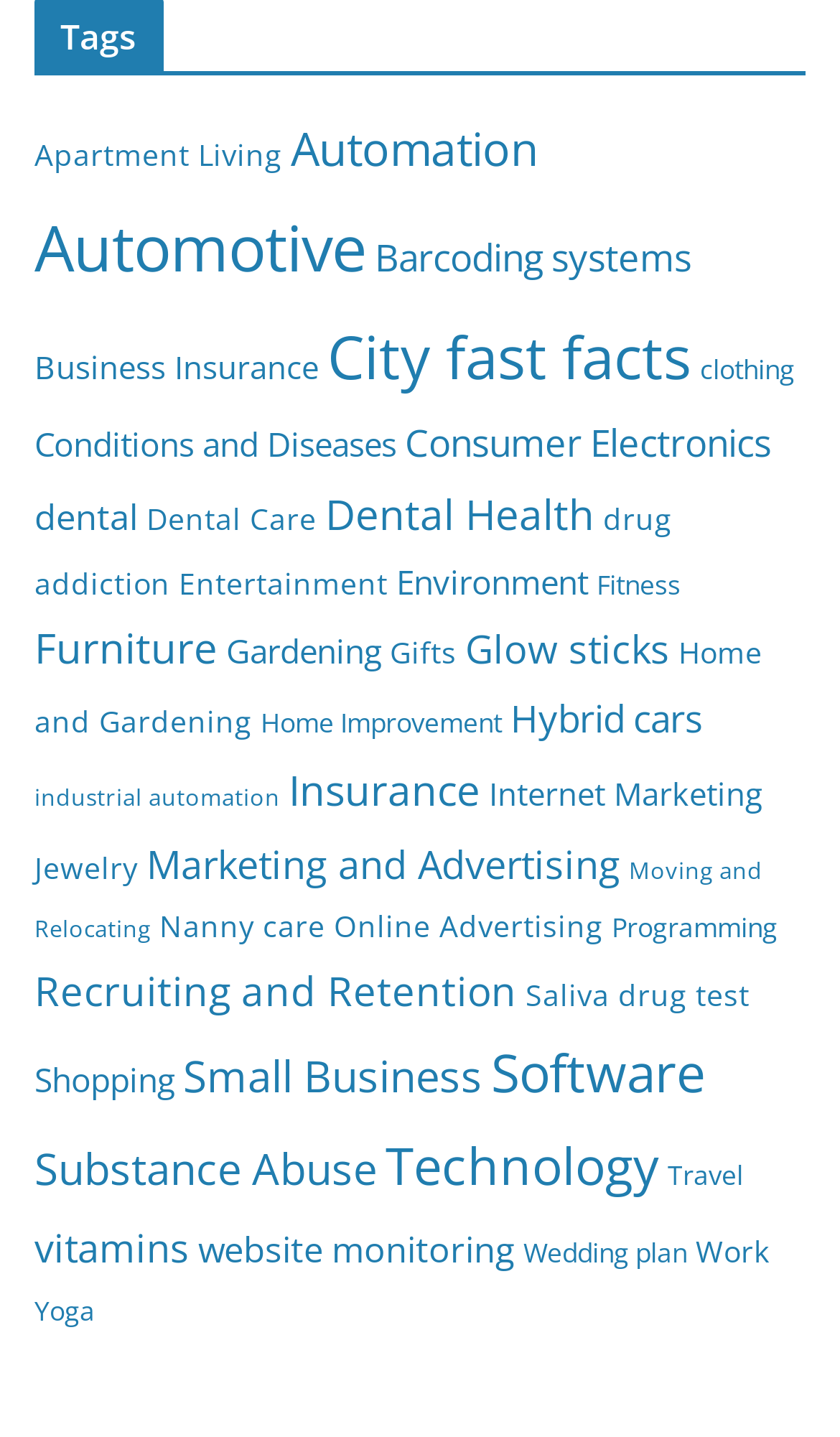Determine the bounding box coordinates of the element that should be clicked to execute the following command: "View City fast facts".

[0.39, 0.22, 0.823, 0.276]